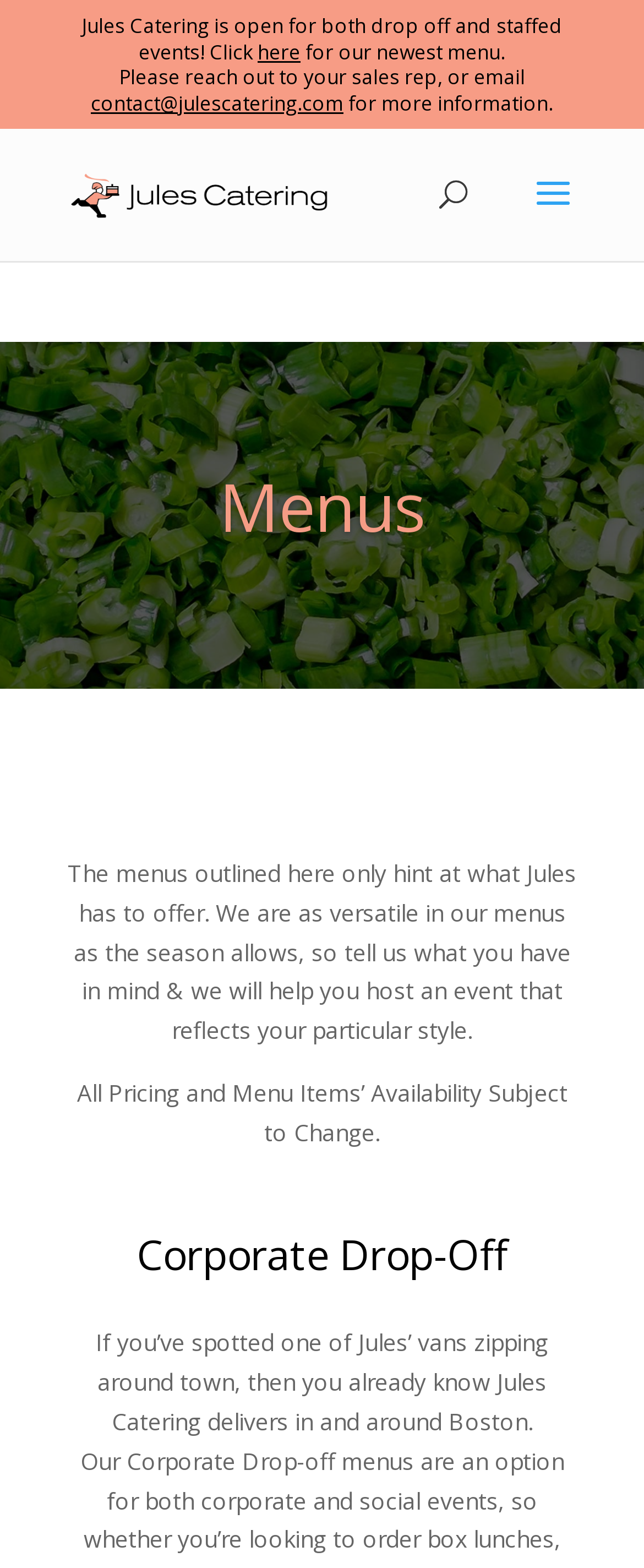Look at the image and give a detailed response to the following question: How can I get more information about Jules Catering?

The text 'Please reach out to your sales rep, or email contact@julescatering.com for more information.' suggests that I can get more information about Jules Catering by emailing contact@julescatering.com.